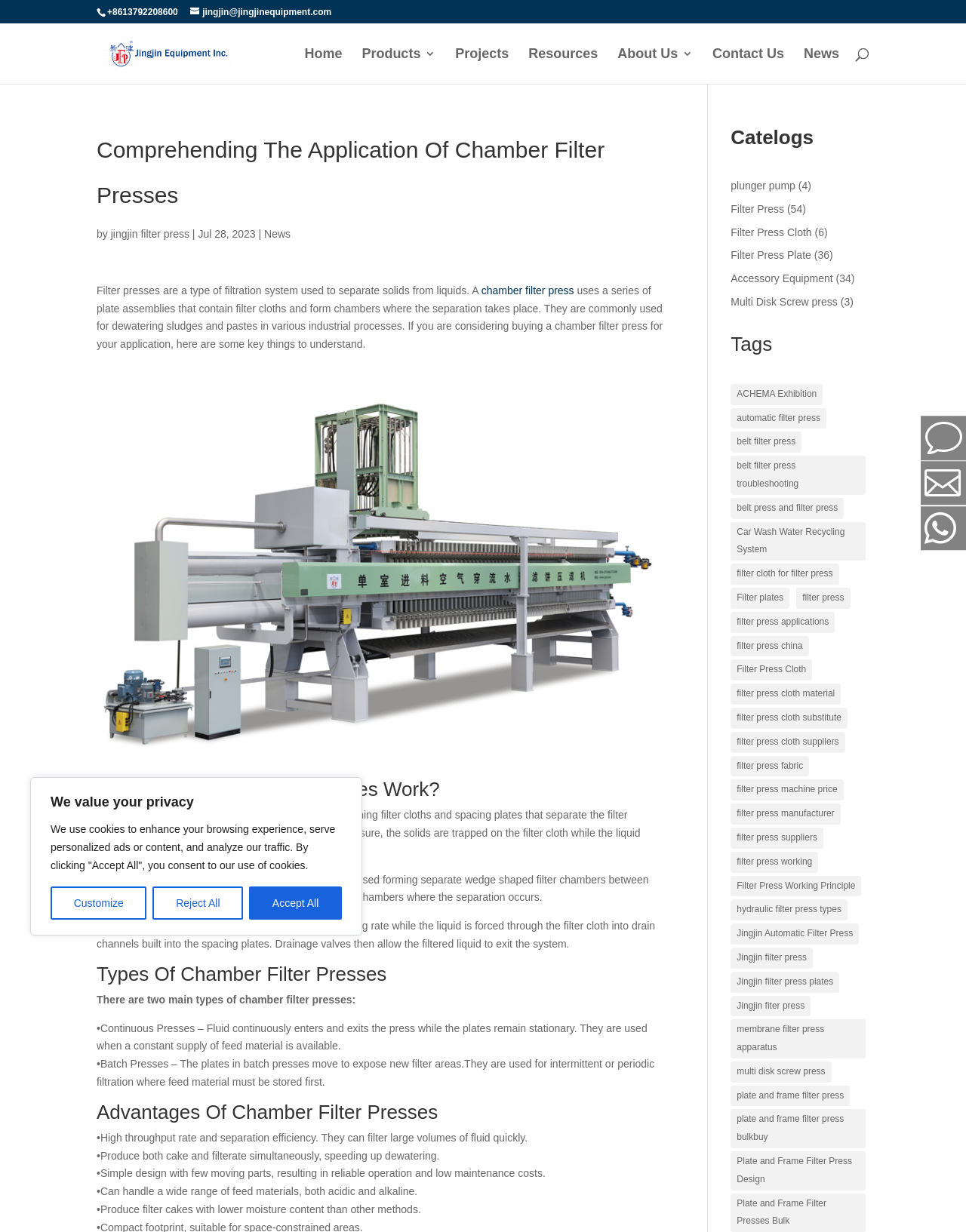Could you specify the bounding box coordinates for the clickable section to complete the following instruction: "Search for something"?

[0.1, 0.019, 0.9, 0.02]